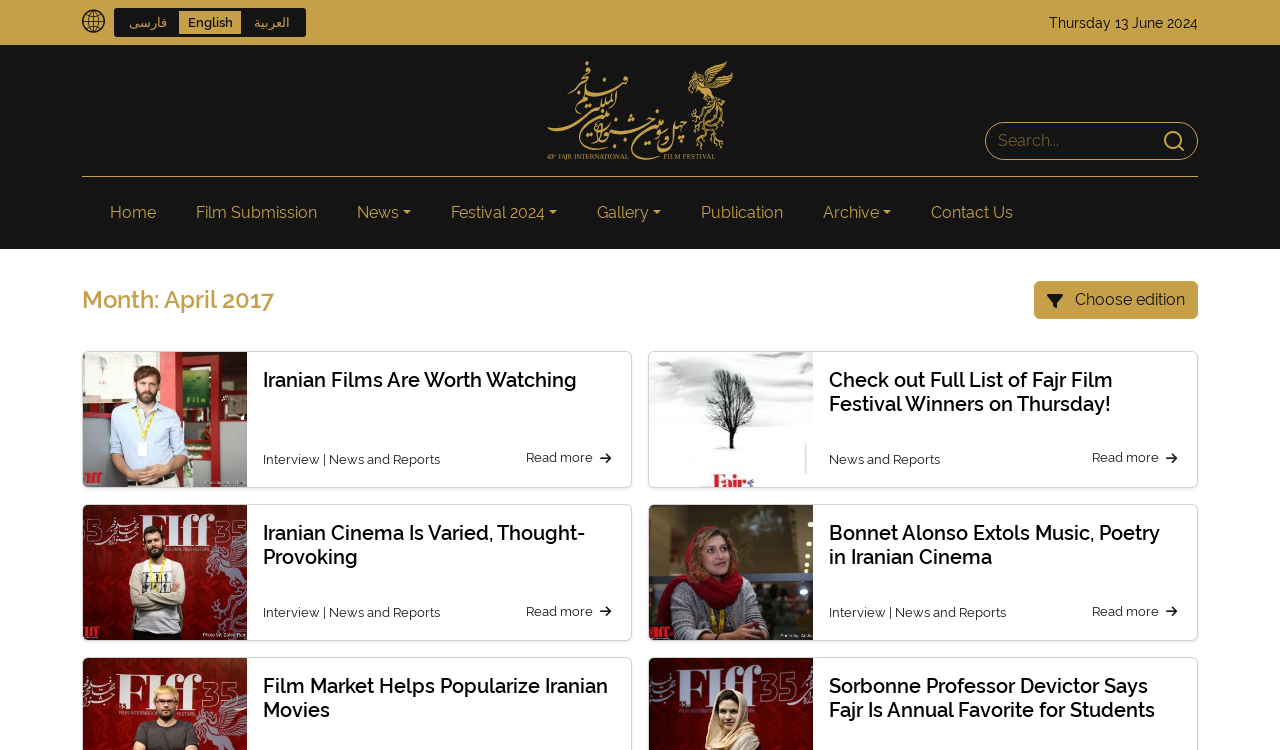Can you find the bounding box coordinates of the area I should click to execute the following instruction: "Switch to Persian language"?

[0.092, 0.015, 0.14, 0.045]